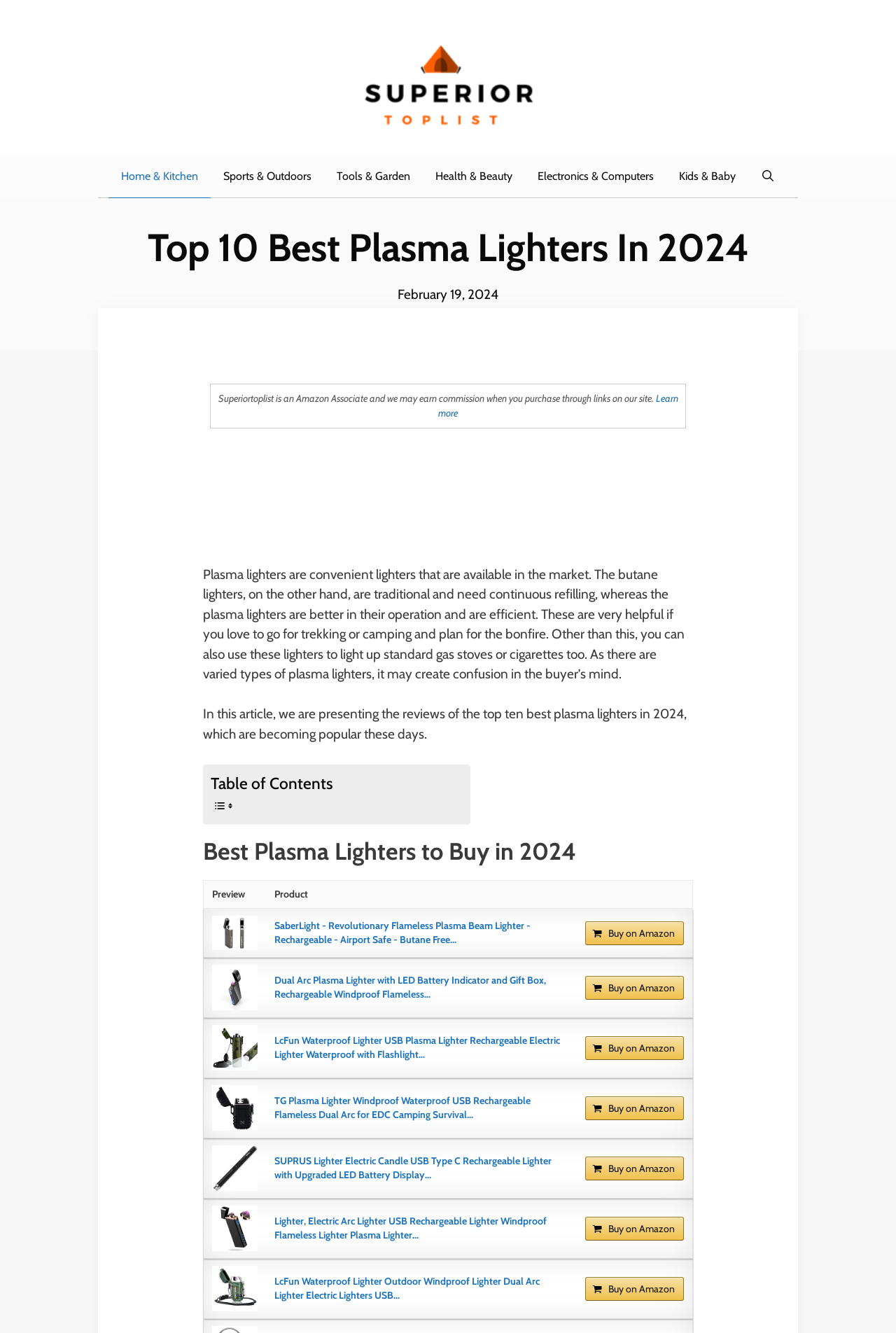Determine the coordinates of the bounding box for the clickable area needed to execute this instruction: "Click on the 'Home & Kitchen' link".

[0.121, 0.117, 0.235, 0.149]